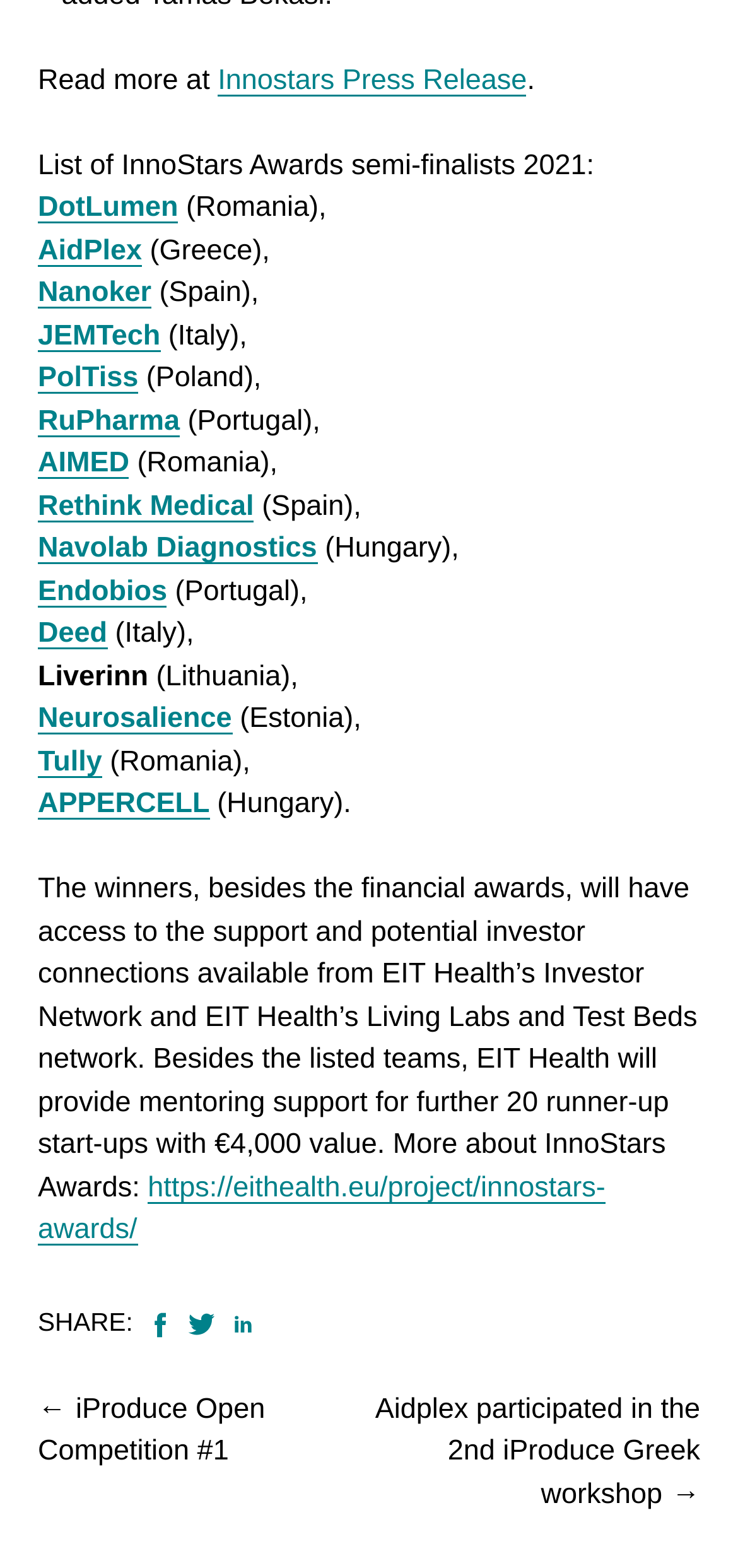What is the name of the organization behind the InnoStars Awards?
Please provide a comprehensive answer based on the contents of the image.

I read the text on the webpage, which mentions EIT Health as the organization behind the InnoStars Awards, and provides a link to their website.